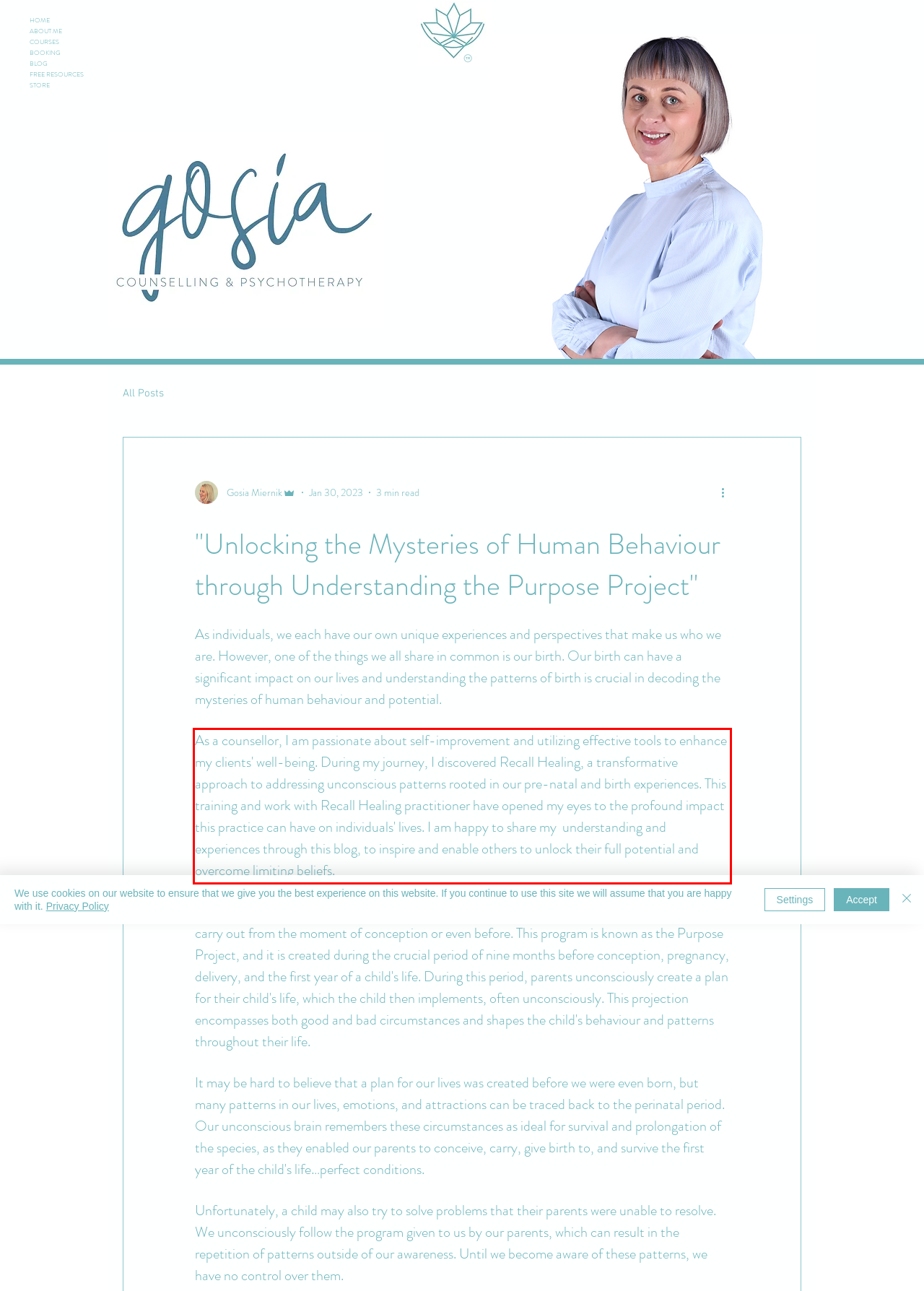Given a webpage screenshot, locate the red bounding box and extract the text content found inside it.

As a counsellor, I am passionate about self-improvement and utilizing effective tools to enhance my clients' well-being. During my journey, I discovered Recall Healing, a transformative approach to addressing unconscious patterns rooted in our pre-natal and birth experiences. This training and work with Recall Healing practitioner have opened my eyes to the profound impact this practice can have on individuals' lives. I am happy to share my understanding and experiences through this blog, to inspire and enable others to unlock their full potential and overcome limiting beliefs.